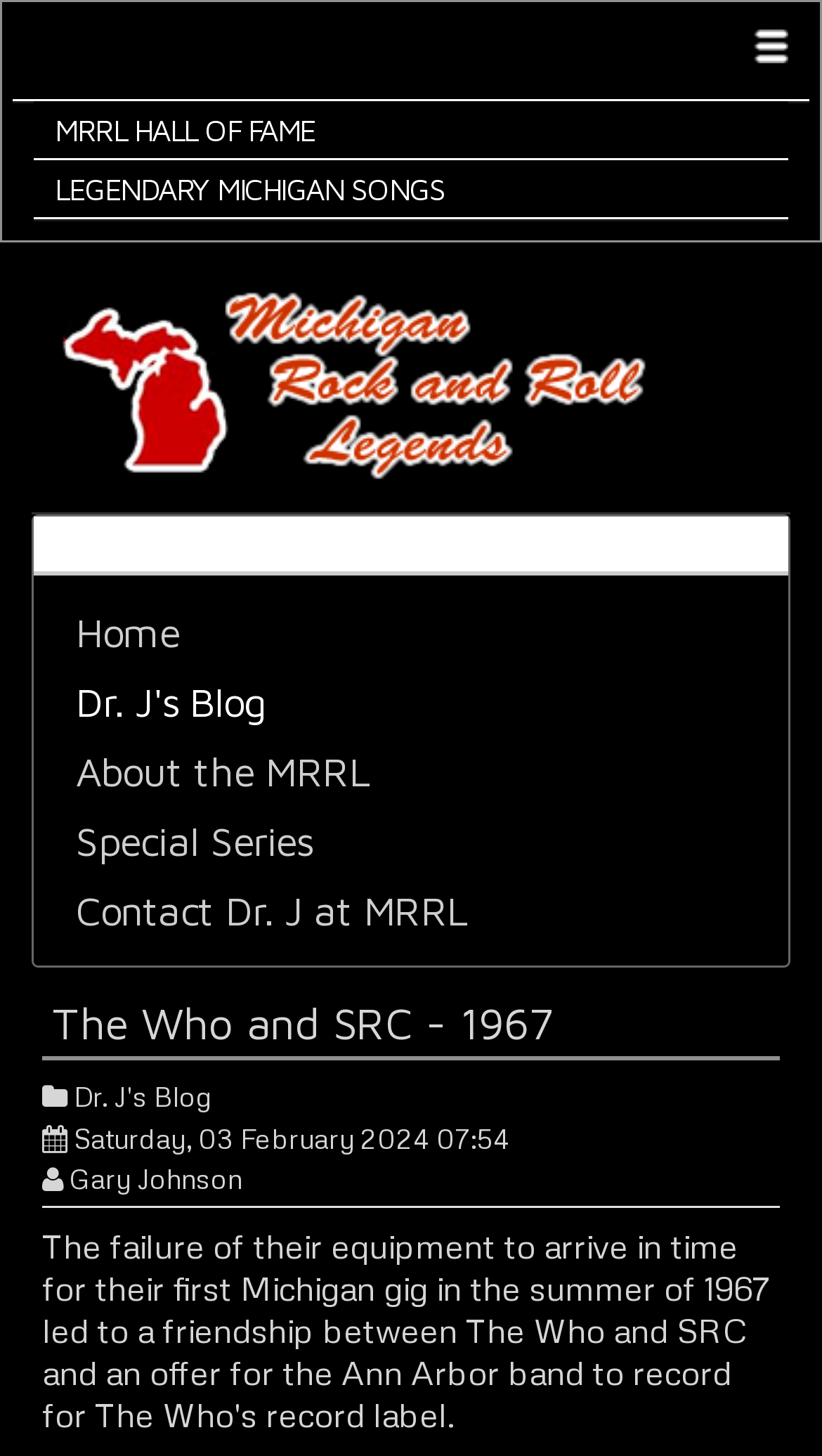Using the element description provided, determine the bounding box coordinates in the format (top-left x, top-left y, bottom-right x, bottom-right y). Ensure that all values are floating point numbers between 0 and 1. Element description: About the MRRL

[0.067, 0.505, 0.933, 0.553]